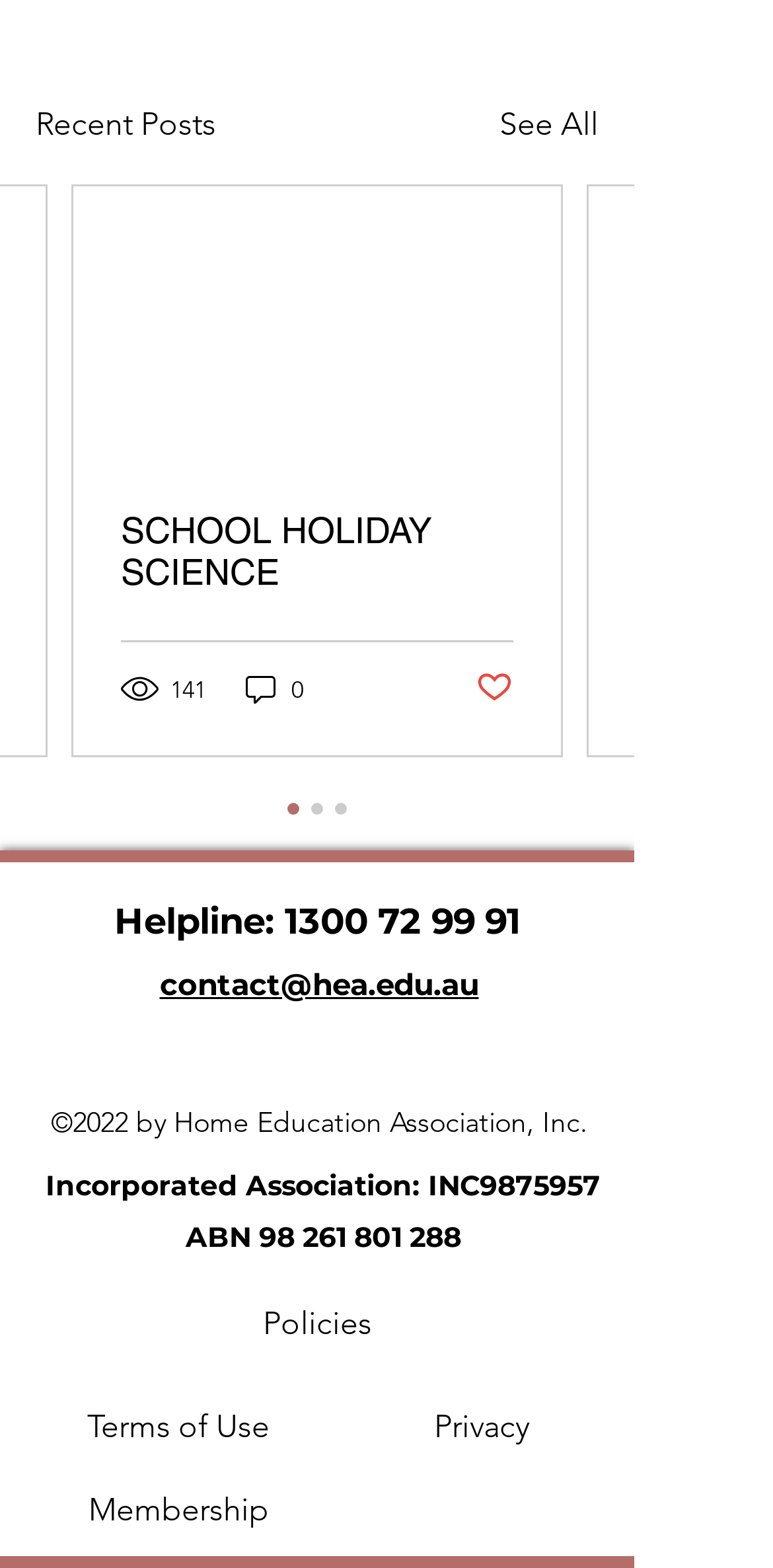Determine the bounding box coordinates of the region that needs to be clicked to achieve the task: "Visit the Facebook page".

[0.264, 0.653, 0.336, 0.689]